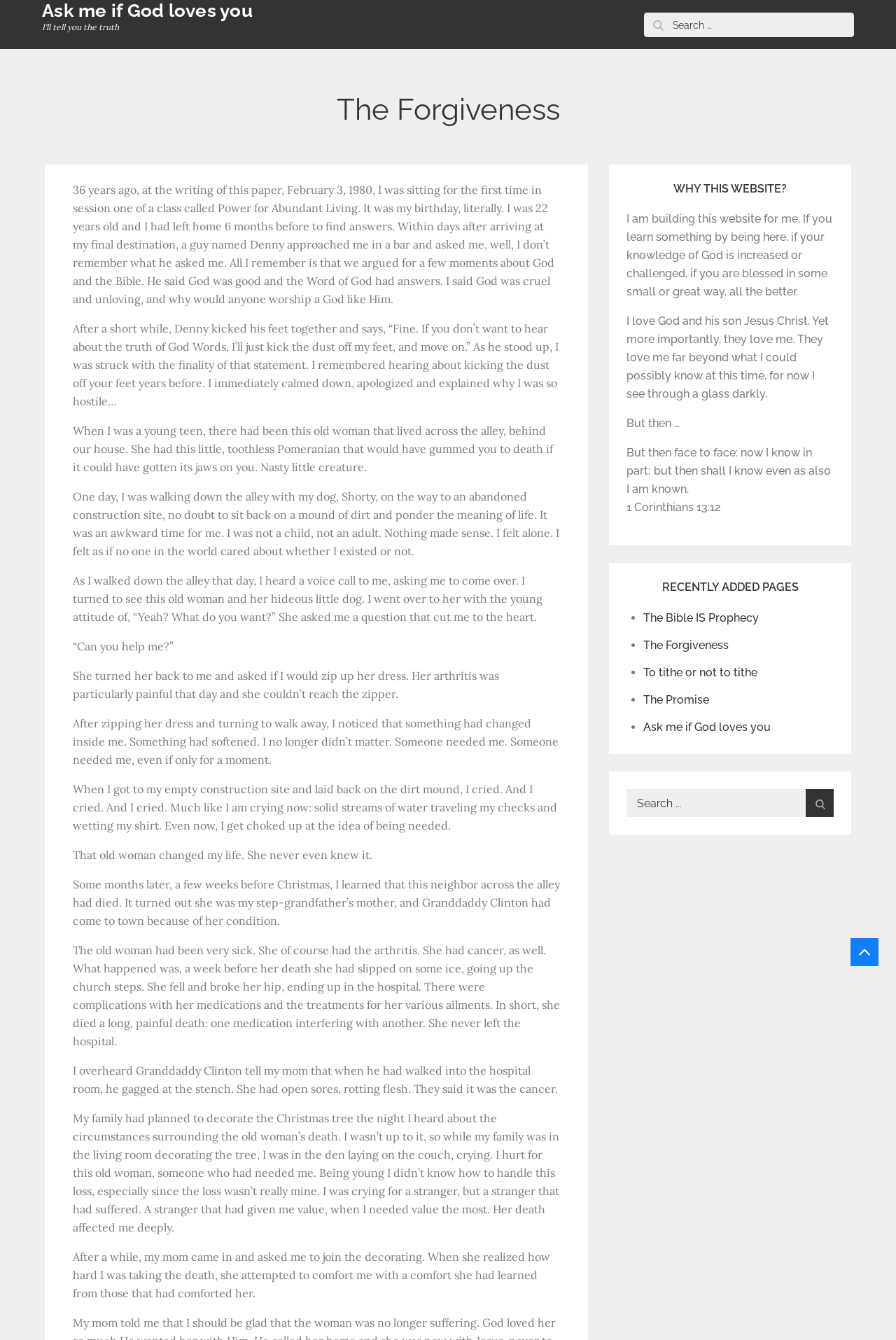What is the author's purpose for building this website?
Answer the question with as much detail as possible.

The author mentions in the 'WHY THIS WEBSITE?' section that 'I am building this website for me. If you learn something by being here, if your knowledge of God is increased or challenged, if you are blessed in some small or great way, all the better.' This indicates that the author's primary purpose for building the website is for his own benefit, although he also hopes that others may benefit from it.